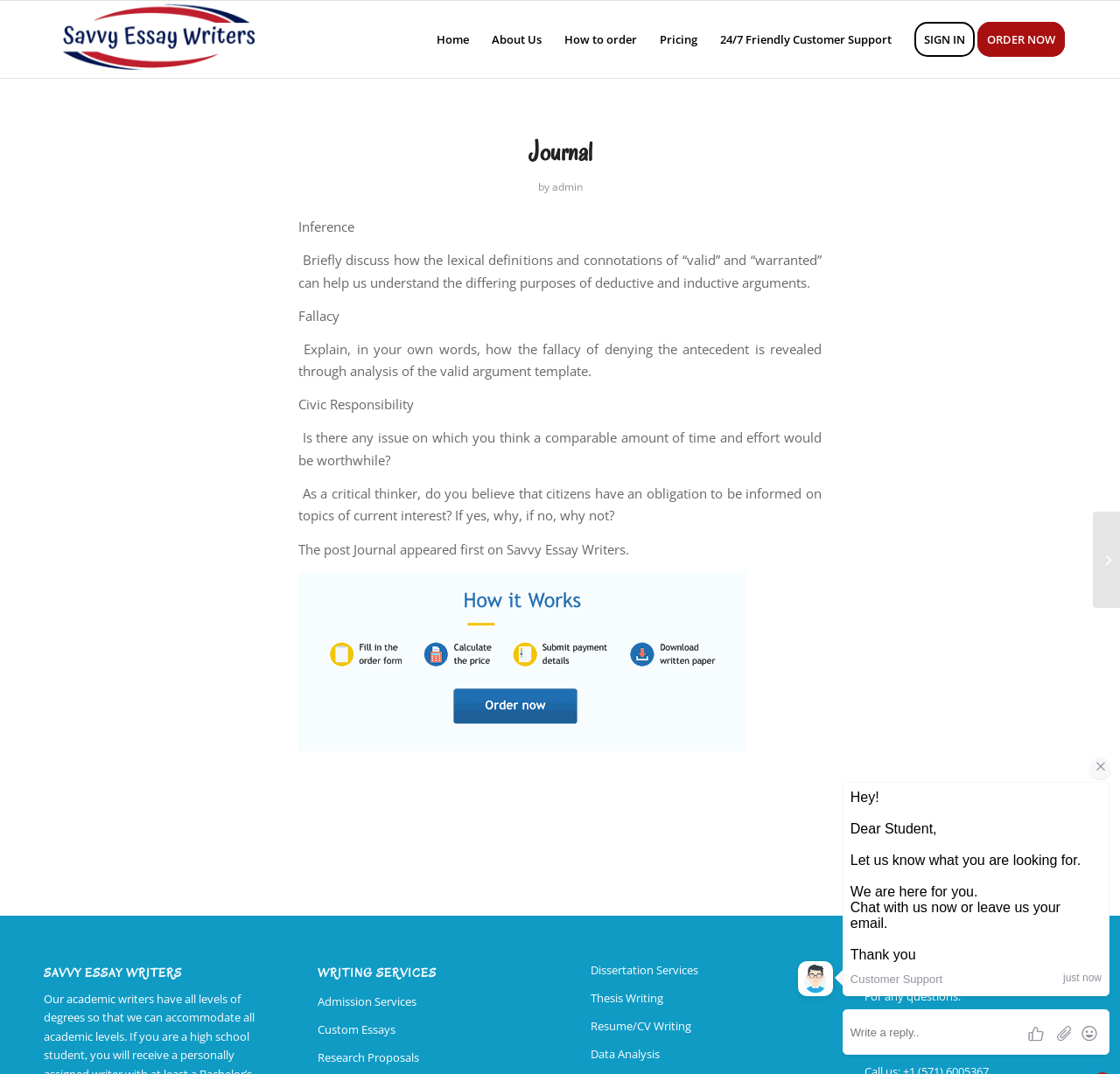Using the given description, provide the bounding box coordinates formatted as (top-left x, top-left y, bottom-right x, bottom-right y), with all values being floating point numbers between 0 and 1. Description: 24/7 Friendly Customer Support

[0.633, 0.001, 0.806, 0.072]